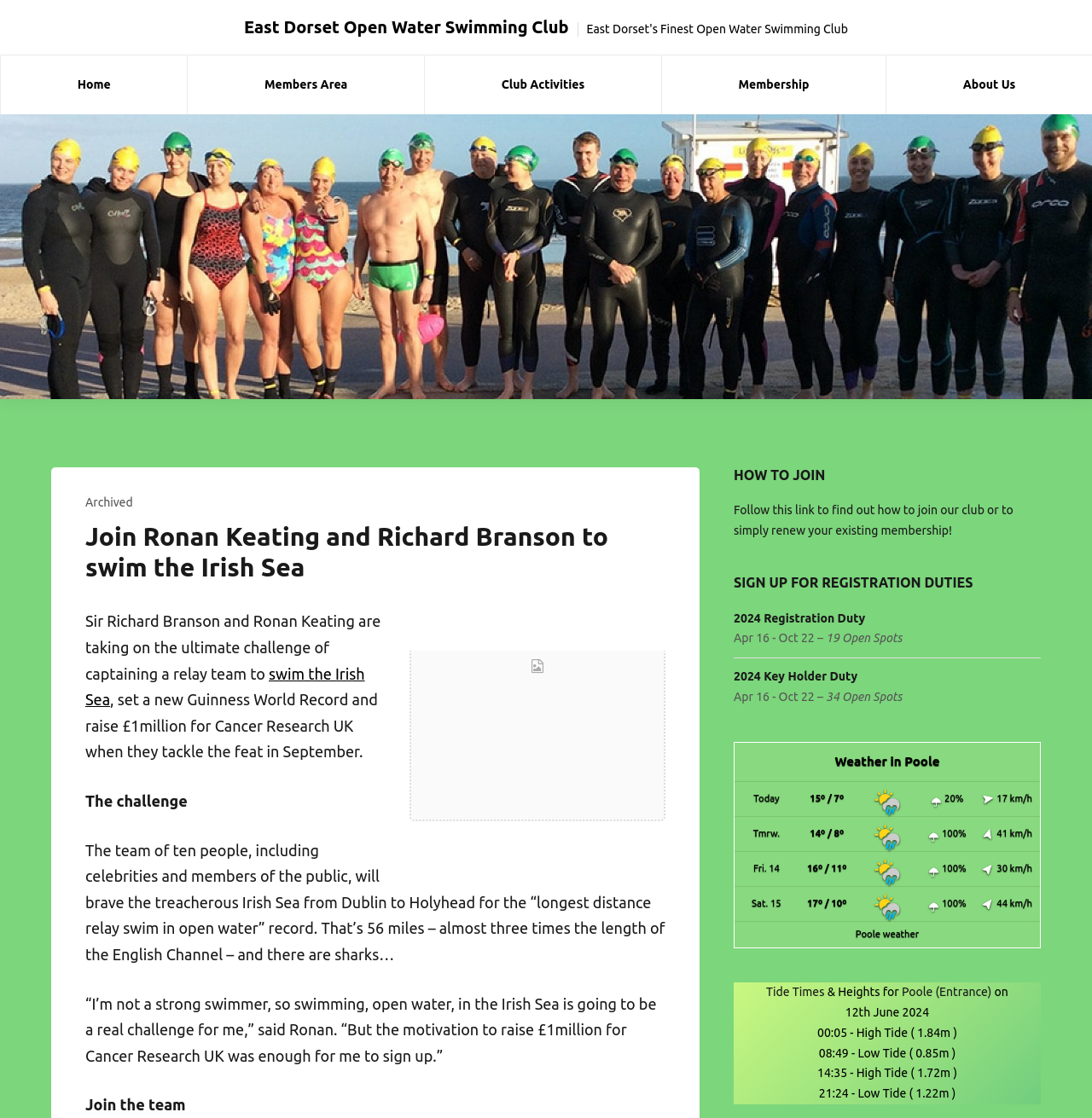Determine the bounding box coordinates of the clickable region to execute the instruction: "Check the weather in Poole". The coordinates should be four float numbers between 0 and 1, denoted as [left, top, right, bottom].

[0.764, 0.674, 0.86, 0.687]